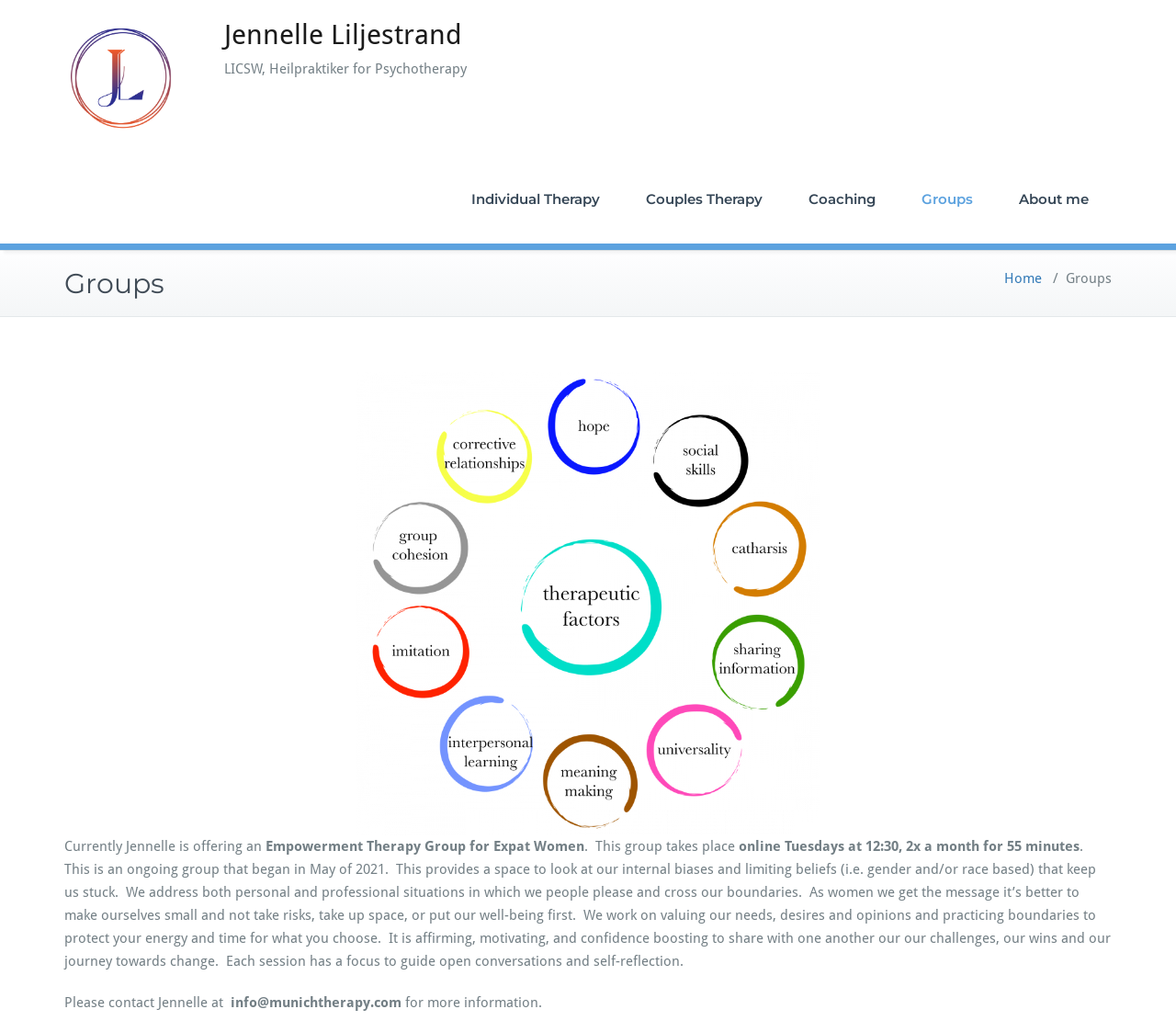Determine the bounding box coordinates of the UI element that matches the following description: "Groups". The coordinates should be four float numbers between 0 and 1 in the format [left, top, right, bottom].

[0.764, 0.15, 0.847, 0.236]